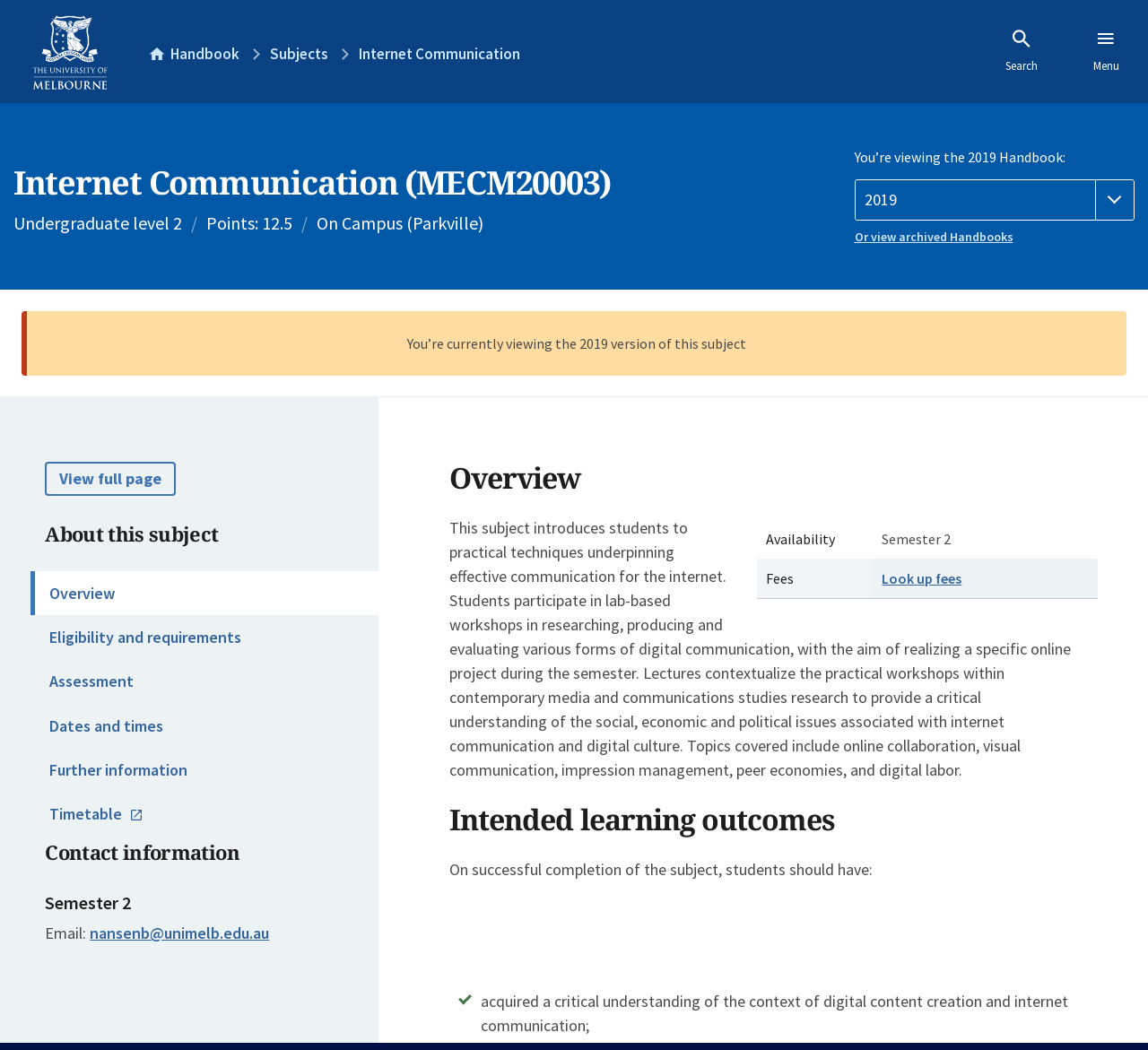What should students have acquired on successful completion of the subject?
Using the visual information, reply with a single word or short phrase.

Critical understanding of digital content creation